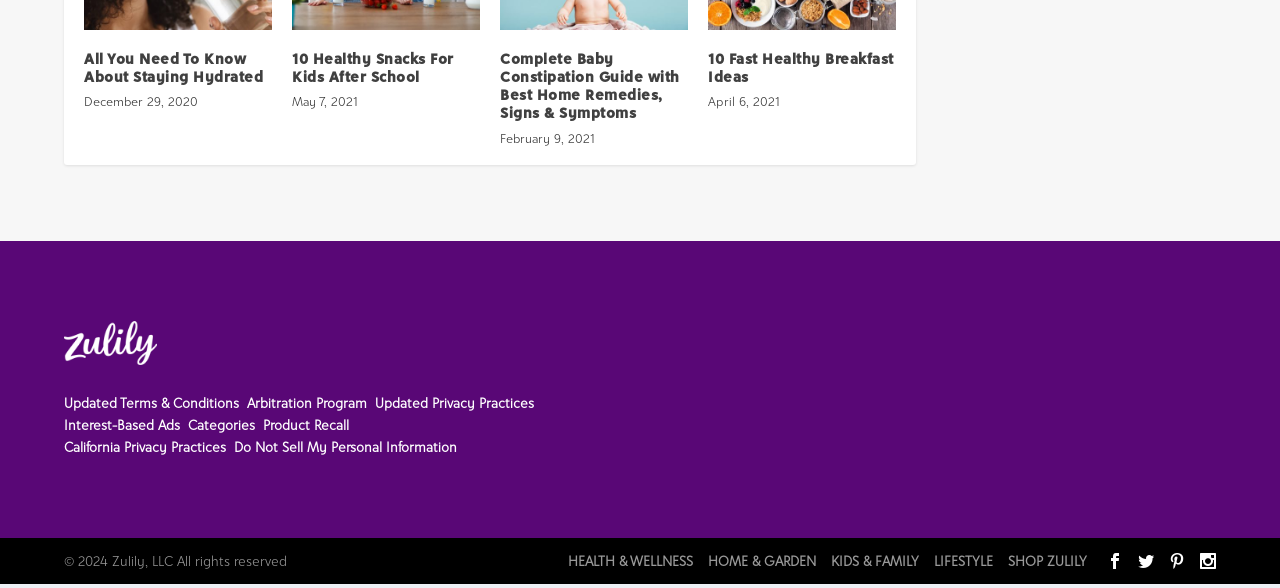Based on the element description: "Robin T. Cotton", identify the UI element and provide its bounding box coordinates. Use four float numbers between 0 and 1, [left, top, right, bottom].

None